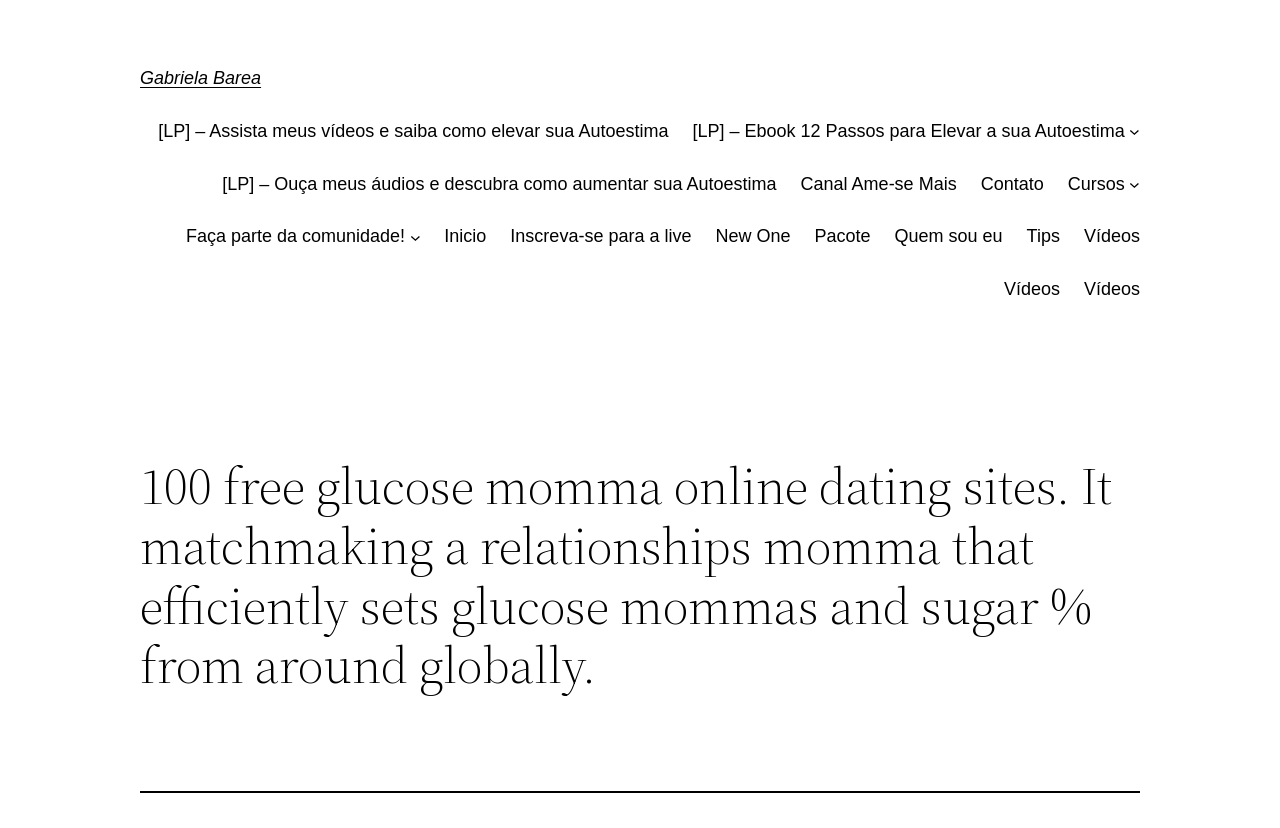Return the bounding box coordinates of the UI element that corresponds to this description: "Pacote". The coordinates must be given as four float numbers in the range of 0 and 1, [left, top, right, bottom].

[0.636, 0.269, 0.68, 0.303]